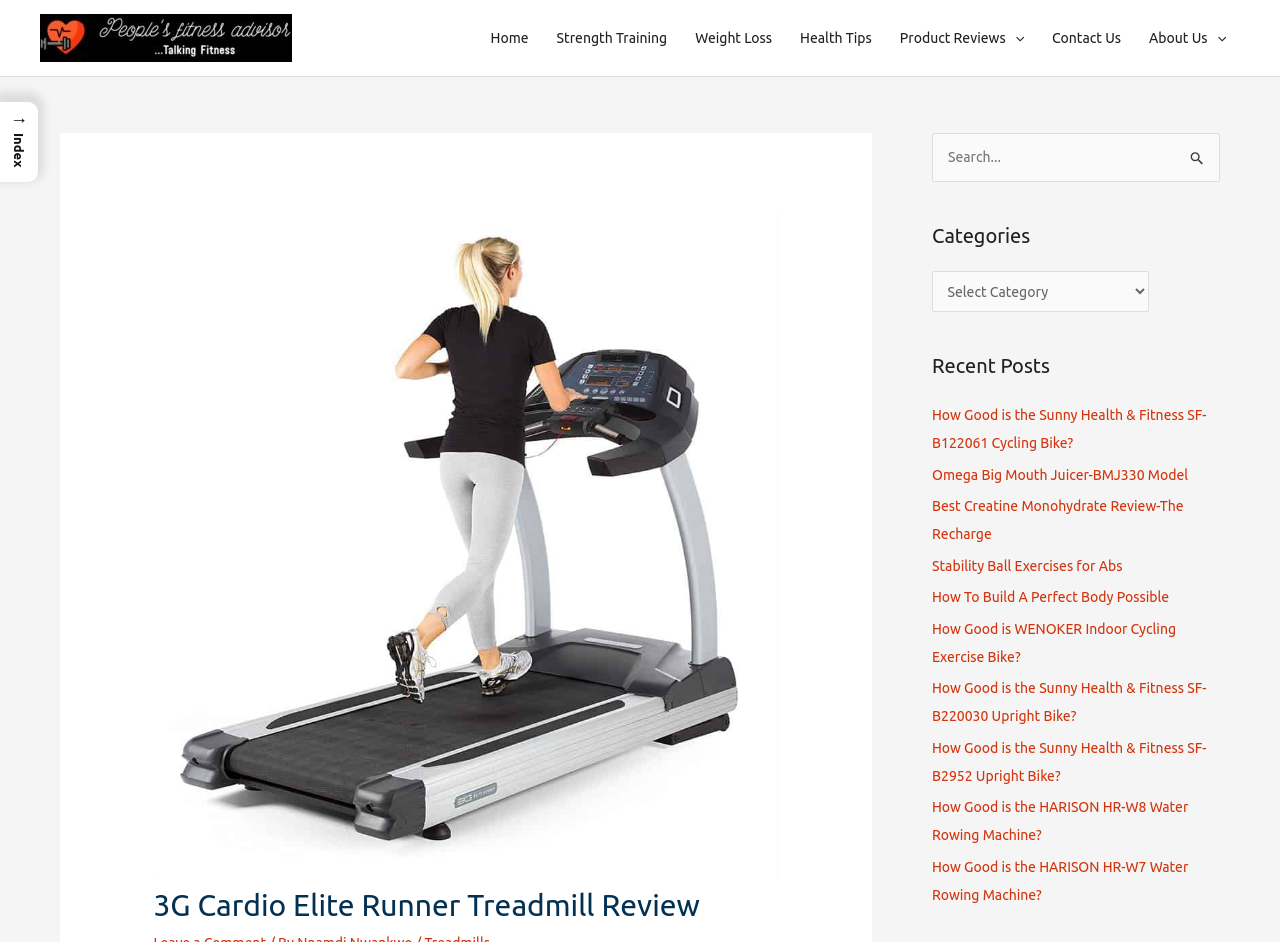Explain the webpage in detail, including its primary components.

The webpage is a review of the 3G Cardio Elite Runner Treadmill. At the top left, there is a link to "People's Fitness Advisor" accompanied by an image of the same name. Below this, there is a navigation menu with links to "Home", "Strength Training", "Weight Loss", "Health Tips", "Product Reviews", "Contact Us", and "About Us". The "Product Reviews" and "About Us" links have dropdown menus.

To the right of the navigation menu, there is a large image of a lady running on the 3G Cardio Elite Runner Treadmill. Above this image, there is a heading that reads "3G Cardio Elite Runner Treadmill Review".

On the right side of the page, there are three sections. The top section has a search bar with a button to submit the search query. Below this, there is a section with a heading "Categories" and a dropdown combobox to select a category. The bottom section has a heading "Recent Posts" and lists several links to recent articles, including reviews of fitness equipment and exercise guides.

At the top right corner, there is a link to "→ Index".